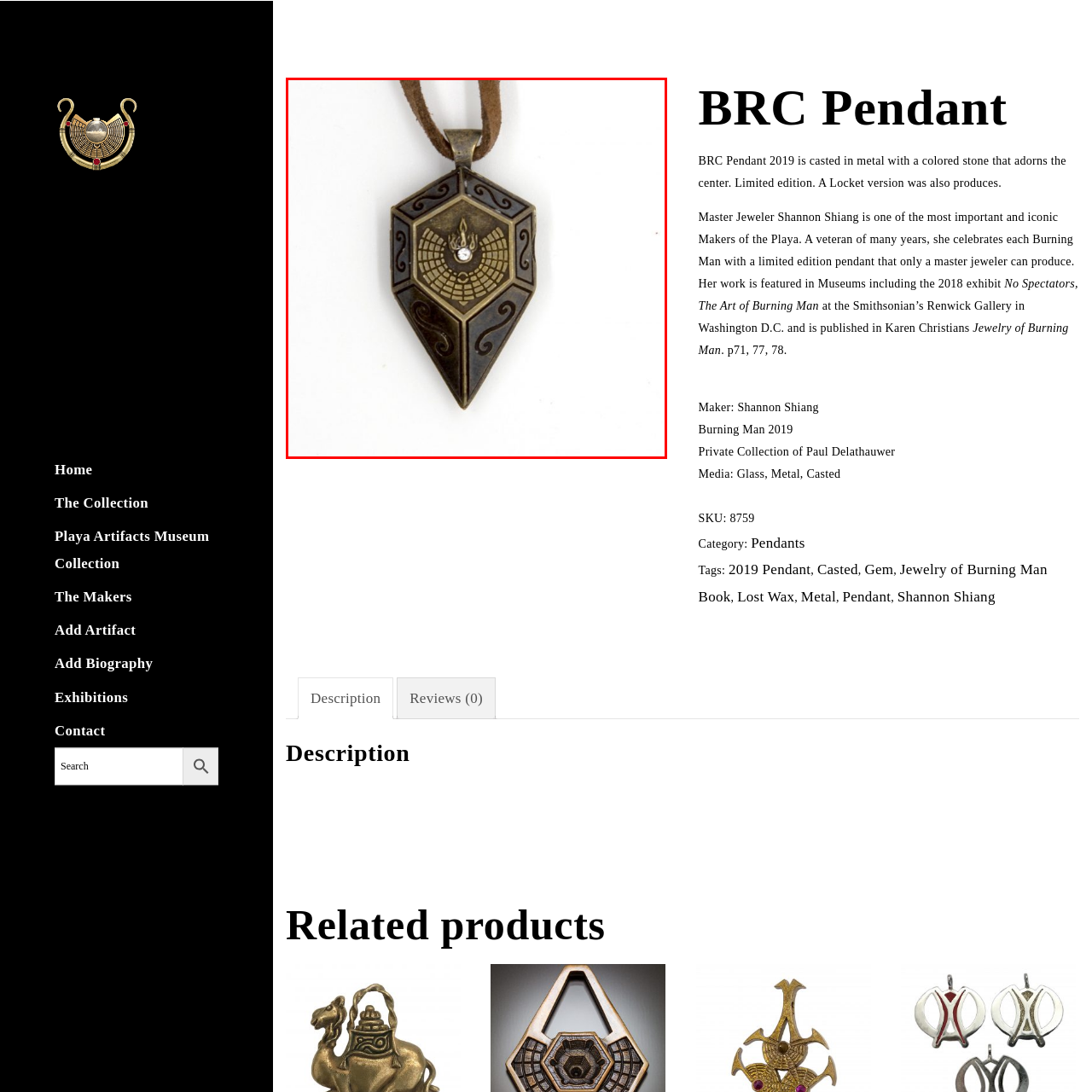Inspect the image outlined by the red box and answer the question using a single word or phrase:
Where was the pendant featured in an exhibition?

Smithsonian's Renwick Gallery